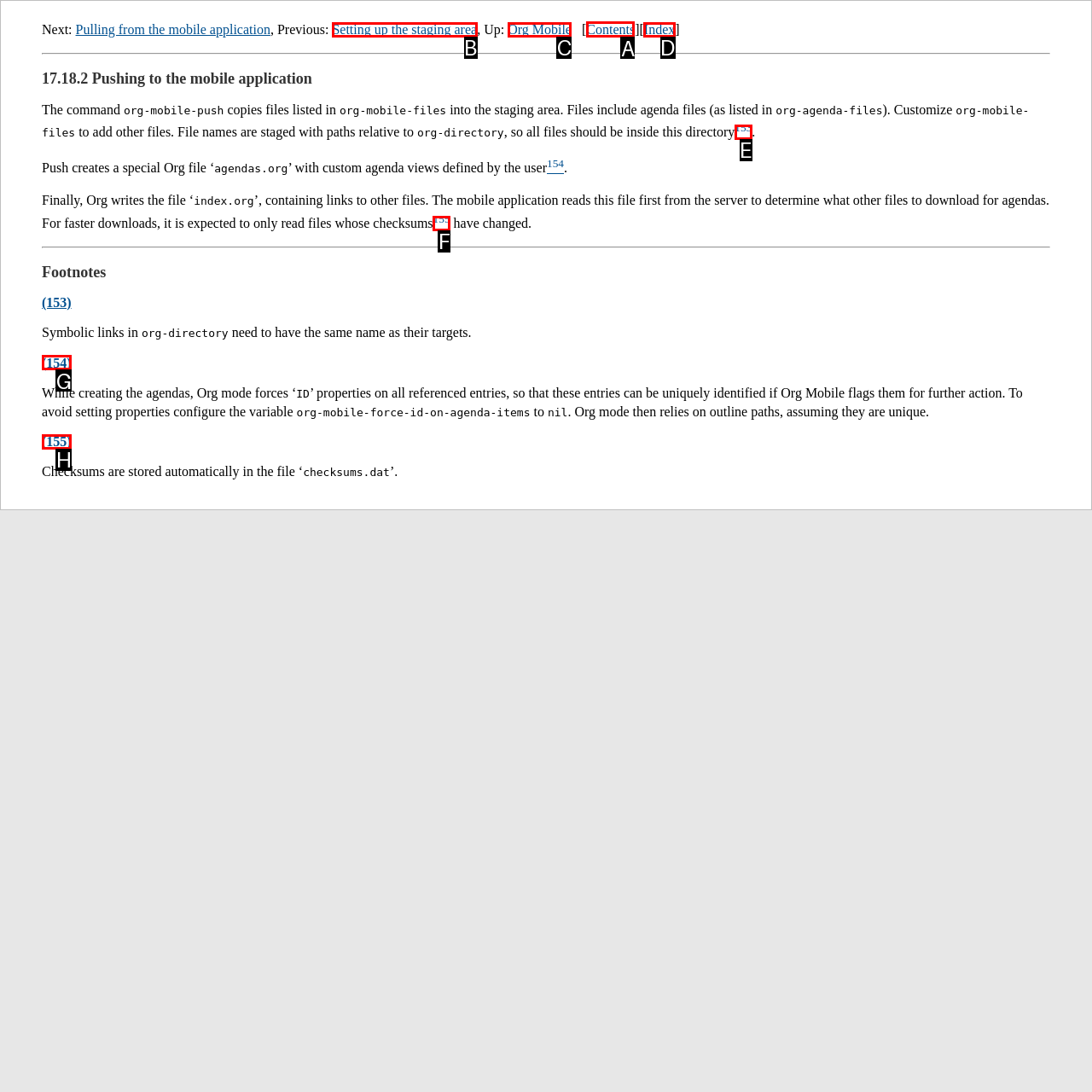Determine the letter of the UI element I should click on to complete the task: View 'Contents' from the provided choices in the screenshot.

A